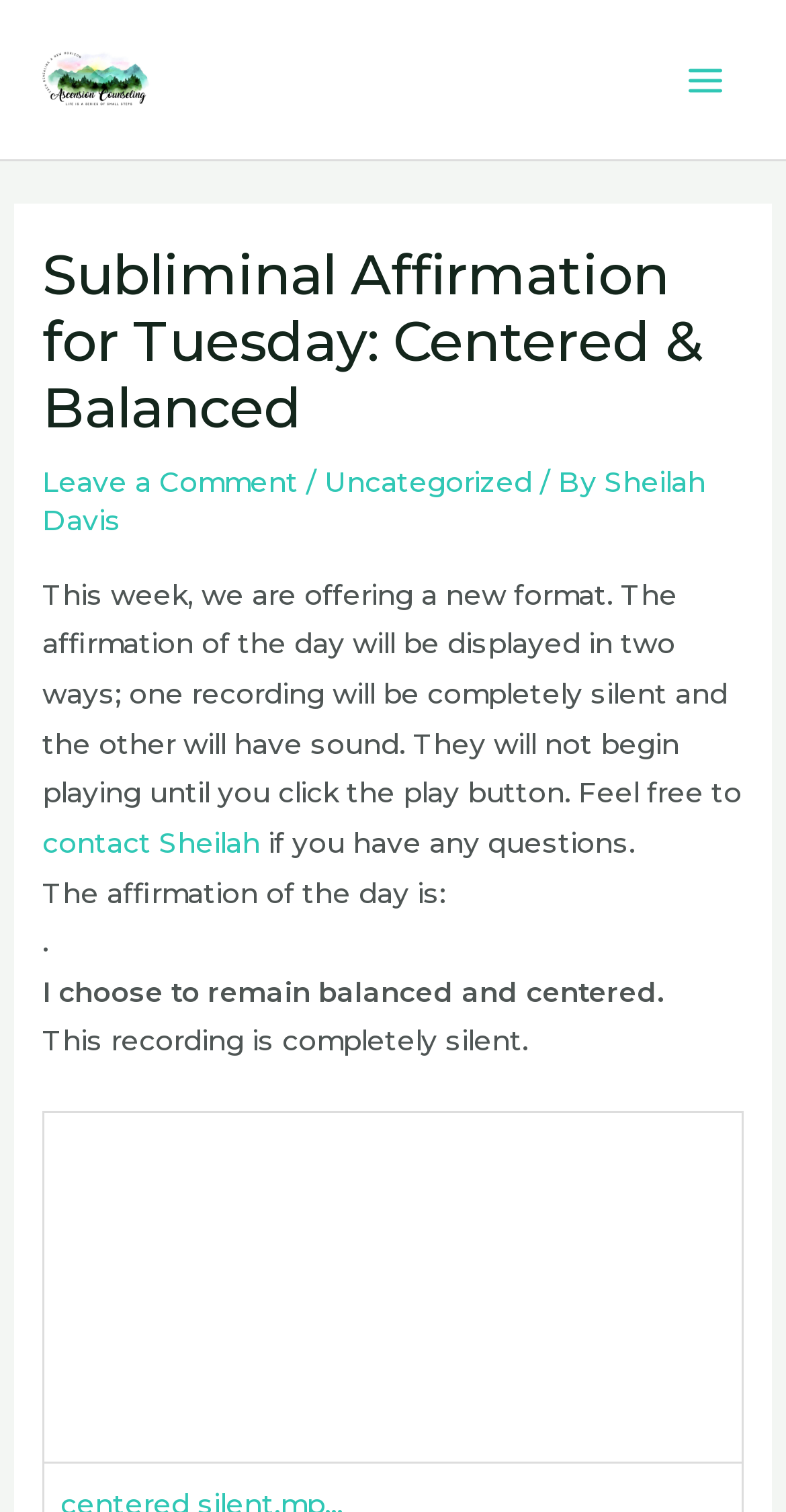Please provide a comprehensive answer to the question based on the screenshot: What is the purpose of the silent recording?

I inferred the purpose of the silent recording by reading the text content of the webpage, specifically the sentence that explains the new format, and it mentions that the affirmation of the day will be displayed in two ways, one of which is a completely silent recording.